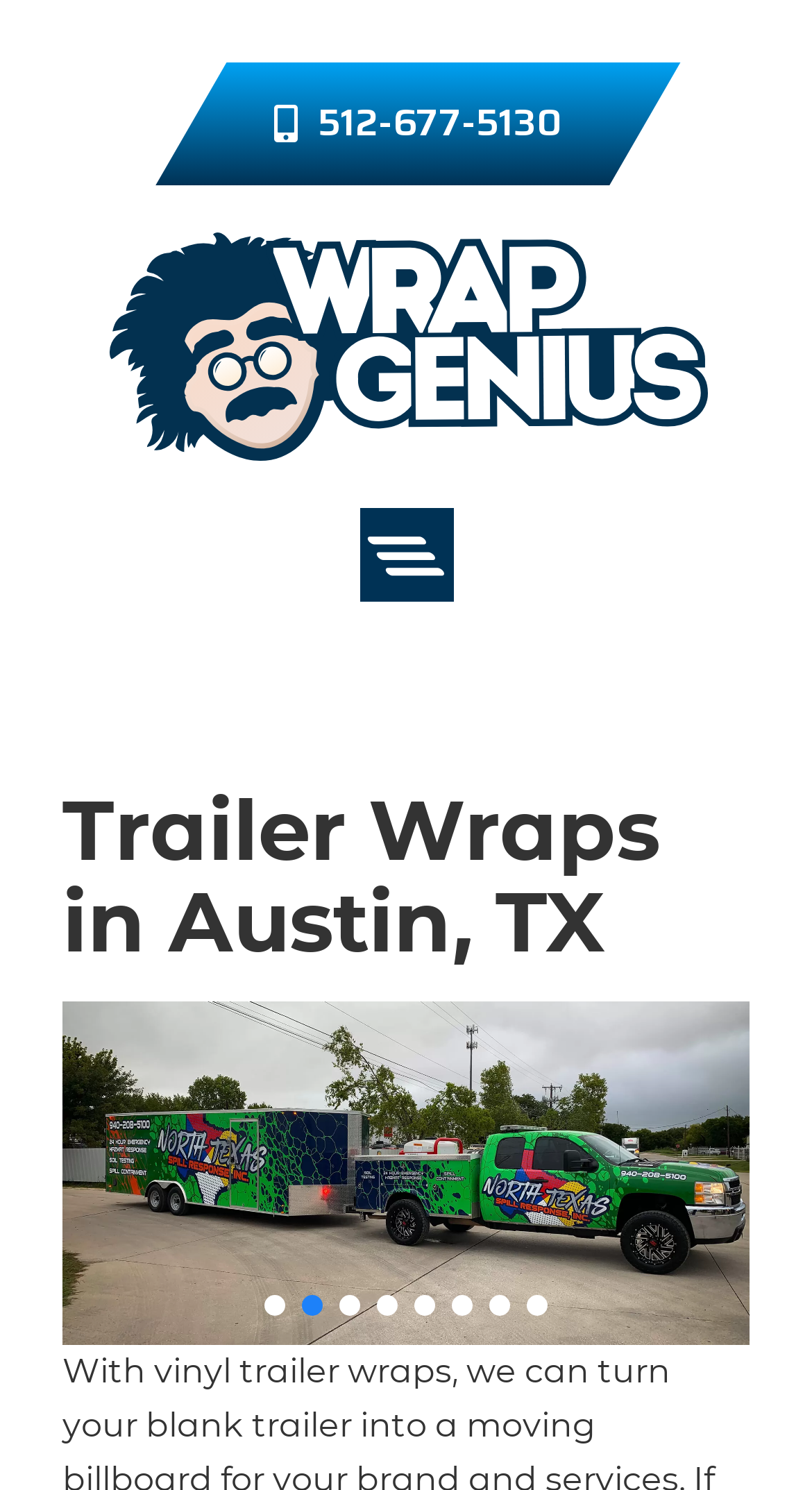Given the description "aria-label="North Texas Spill Response"", provide the bounding box coordinates of the corresponding UI element.

[0.372, 0.87, 0.397, 0.884]